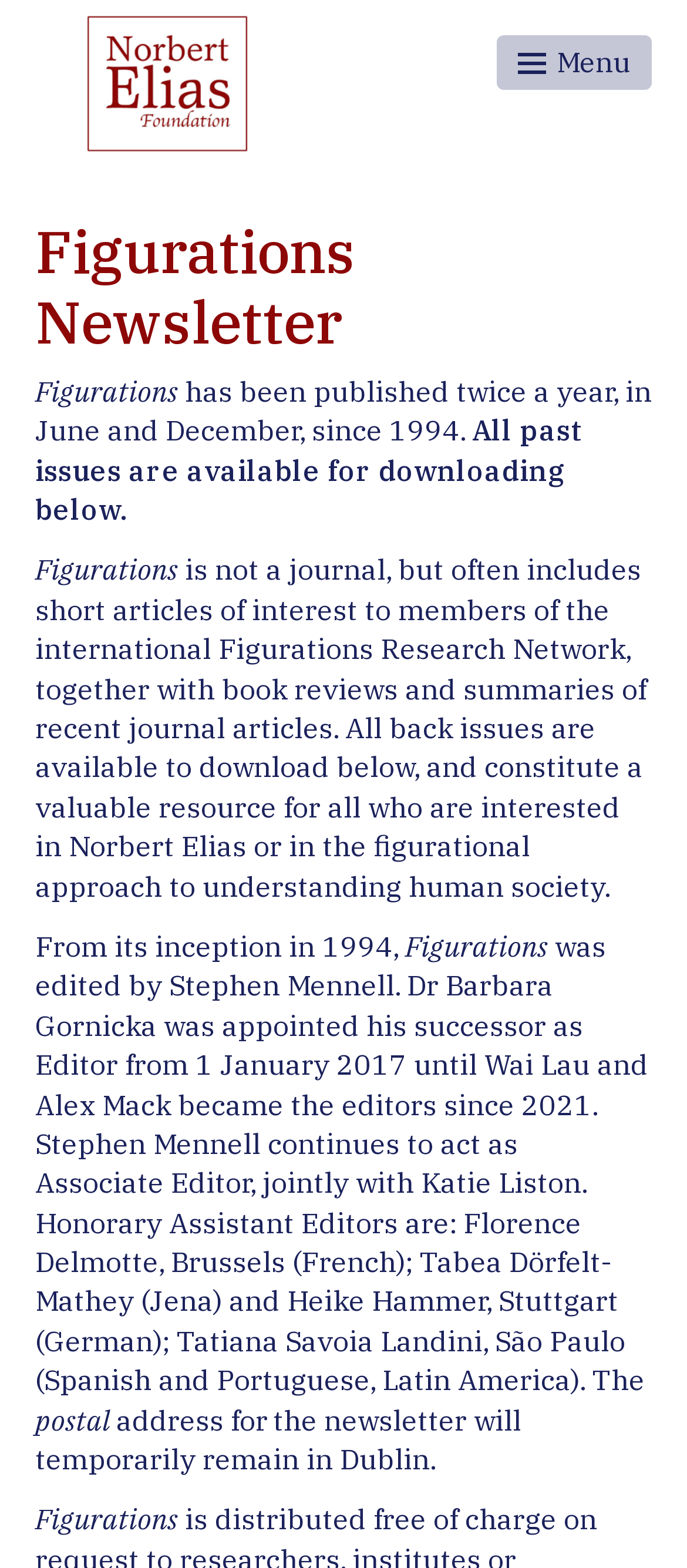Answer in one word or a short phrase: 
What is the name of the newsletter?

Figurations Newsletter